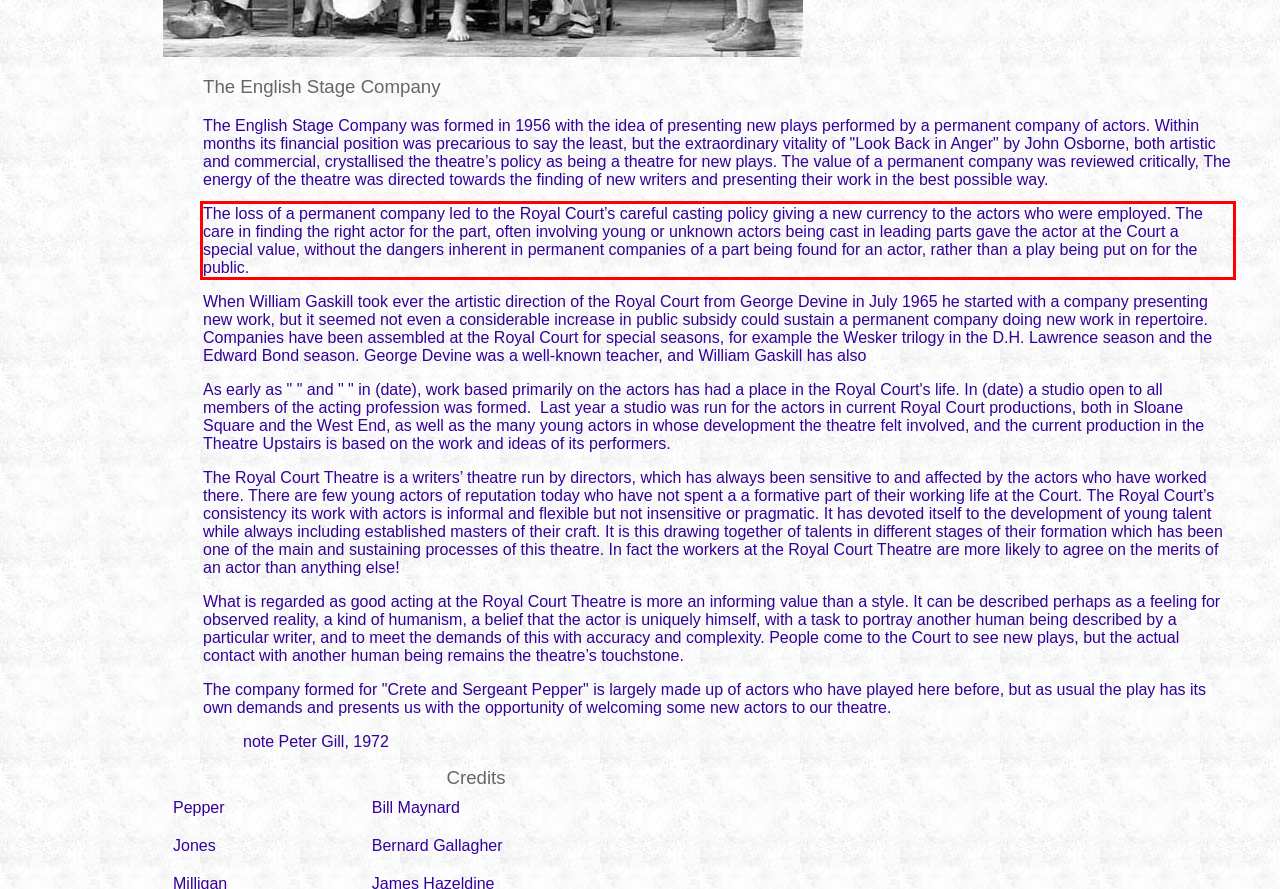The screenshot you have been given contains a UI element surrounded by a red rectangle. Use OCR to read and extract the text inside this red rectangle.

The loss of a permanent company led to the Royal Court’s careful casting policy giving a new currency to the actors who were employed. The care in finding the right actor for the part, often involving young or unknown actors being cast in leading parts gave the actor at the Court a special value, without the dangers inherent in permanent companies of a part being found for an actor, rather than a play being put on for the public.